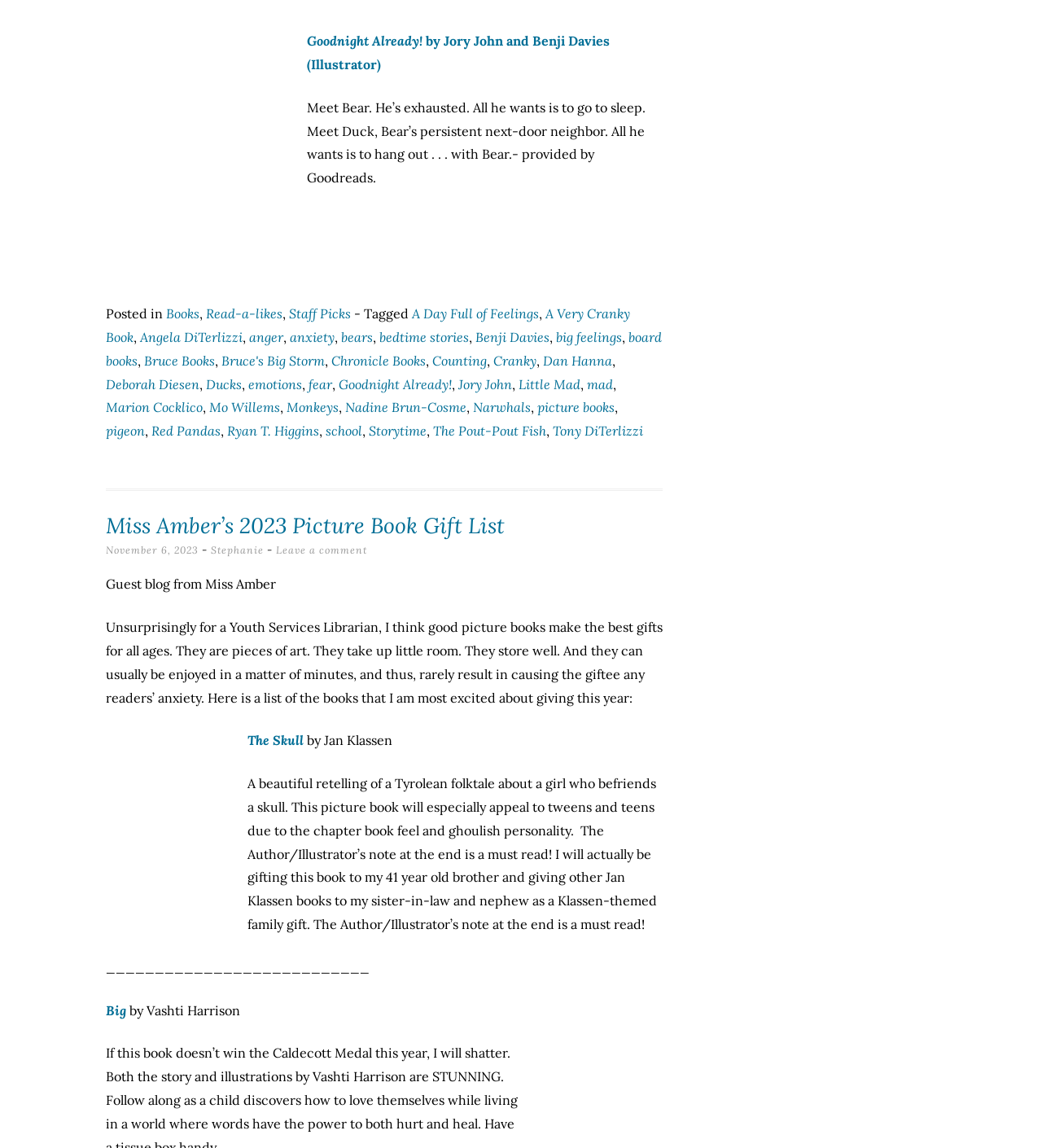Identify the bounding box coordinates of the region I need to click to complete this instruction: "Click on the link 'Miss Amber’s 2023 Picture Book Gift List'".

[0.102, 0.443, 0.536, 0.47]